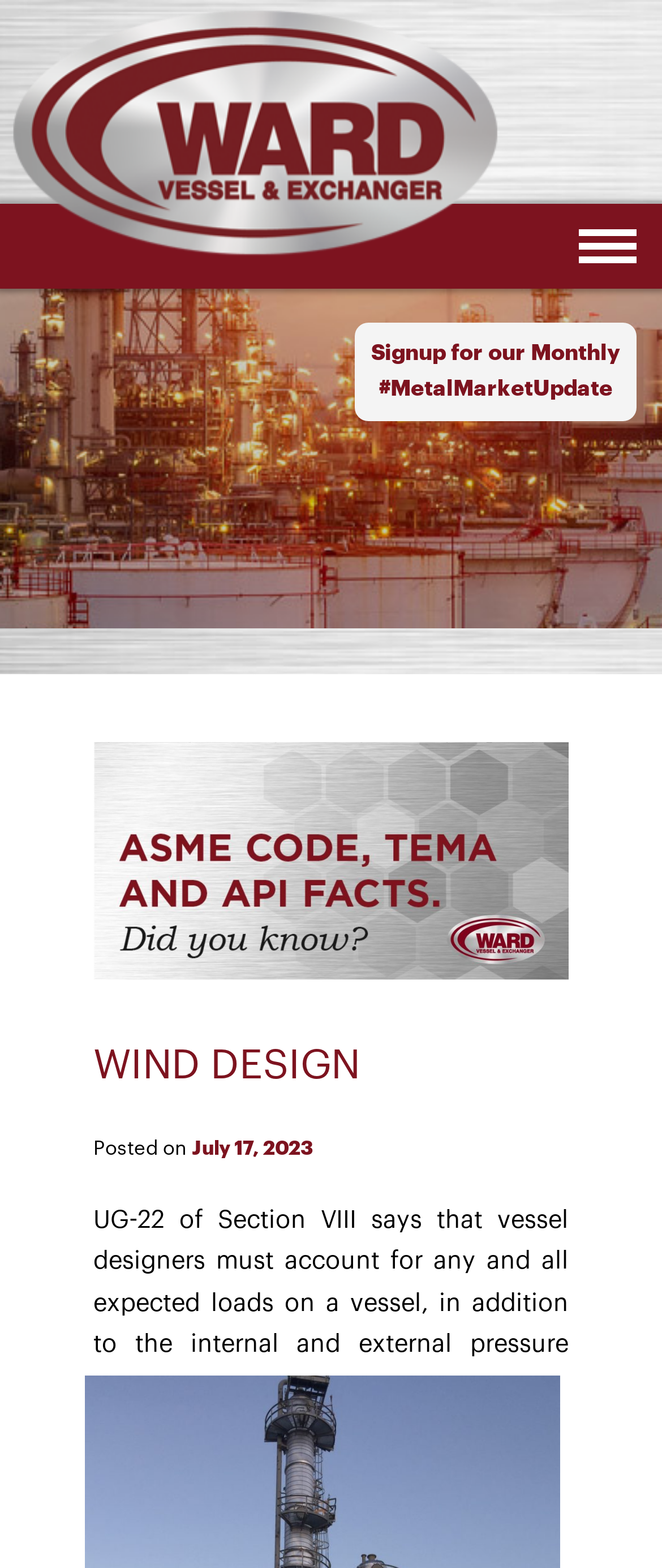Identify the bounding box coordinates for the UI element described by the following text: "Signup for our Monthly #MetalMarketUpdate". Provide the coordinates as four float numbers between 0 and 1, in the format [left, top, right, bottom].

[0.536, 0.206, 0.962, 0.268]